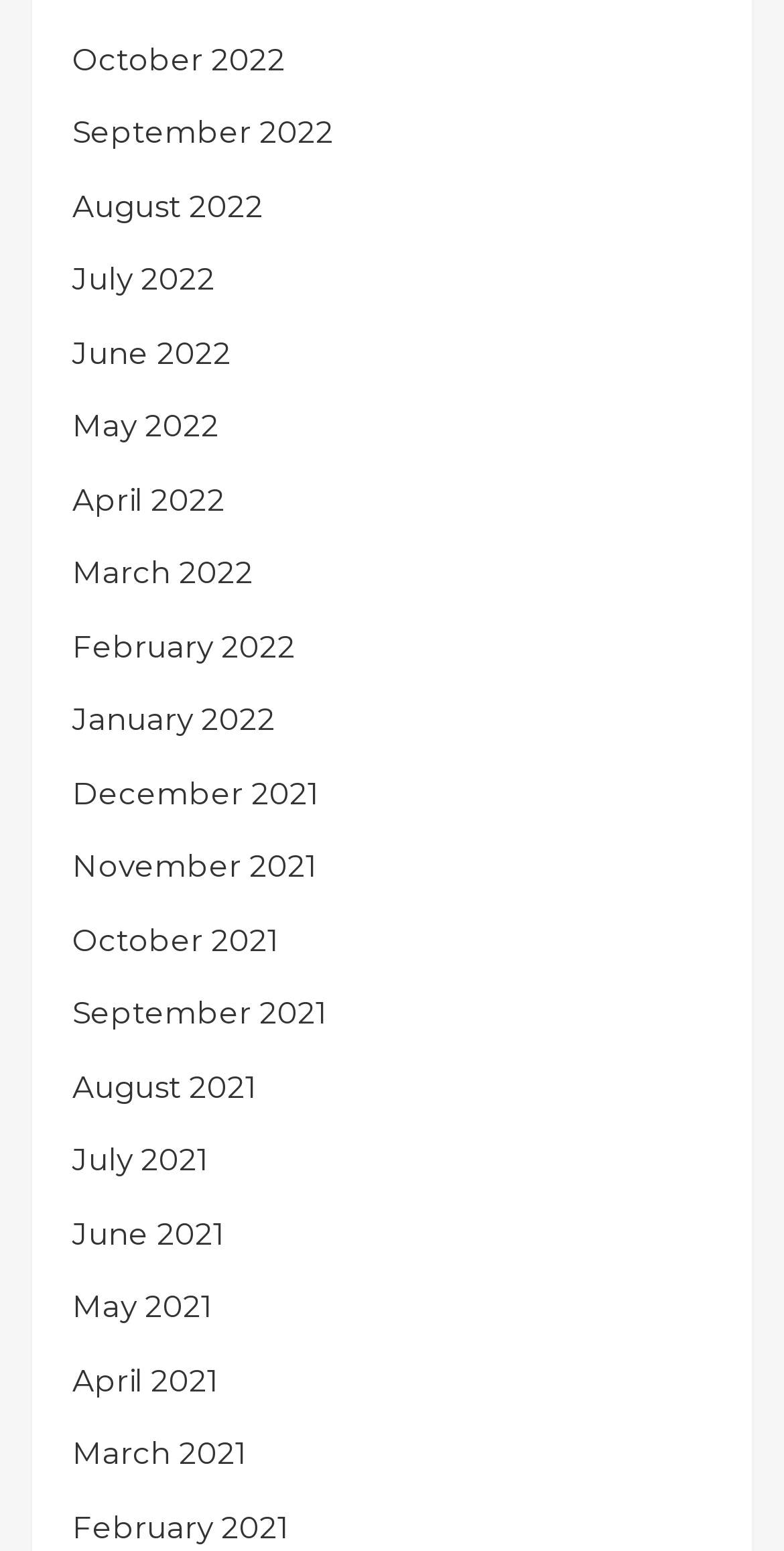Find the bounding box coordinates of the clickable element required to execute the following instruction: "view September 2021". Provide the coordinates as four float numbers between 0 and 1, i.e., [left, top, right, bottom].

[0.092, 0.641, 0.418, 0.666]